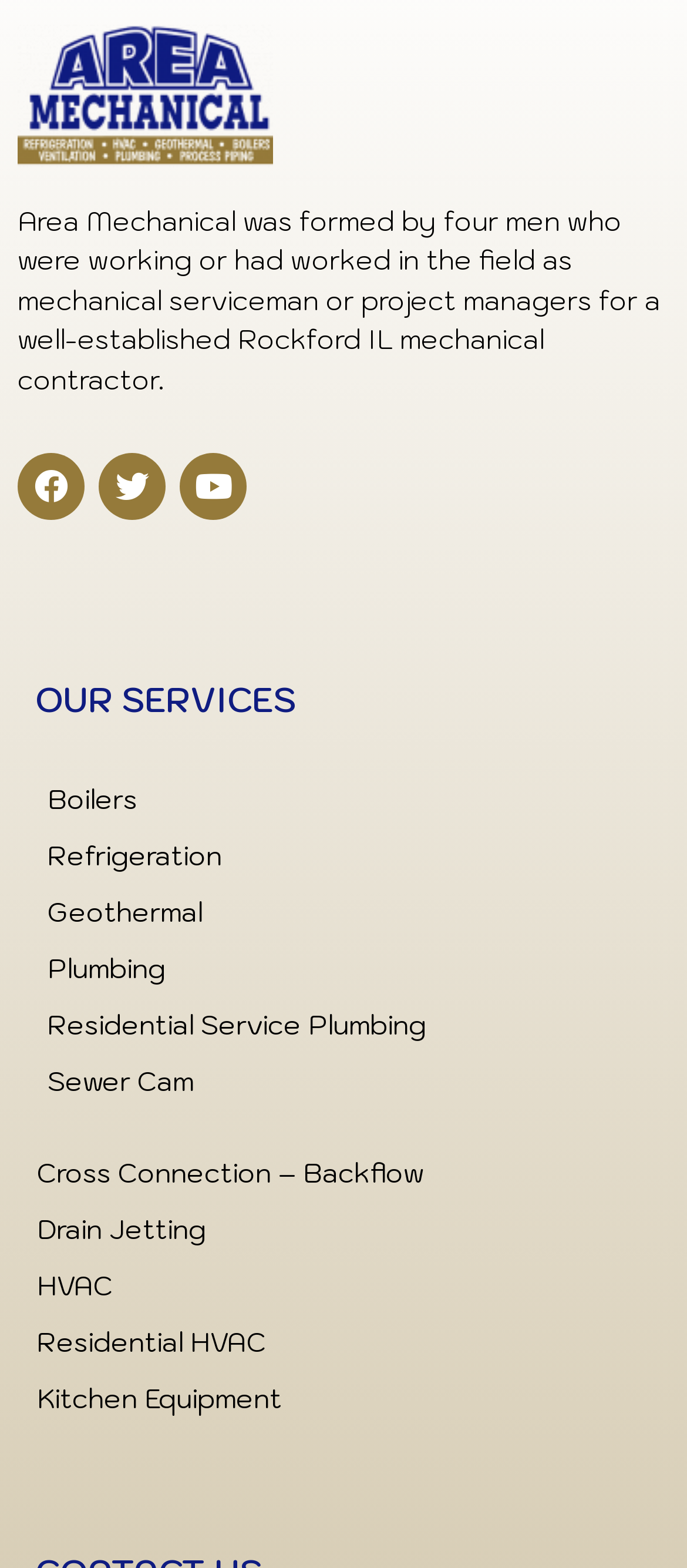Predict the bounding box coordinates for the UI element described as: "Geothermal". The coordinates should be four float numbers between 0 and 1, presented as [left, top, right, bottom].

[0.051, 0.564, 0.949, 0.6]